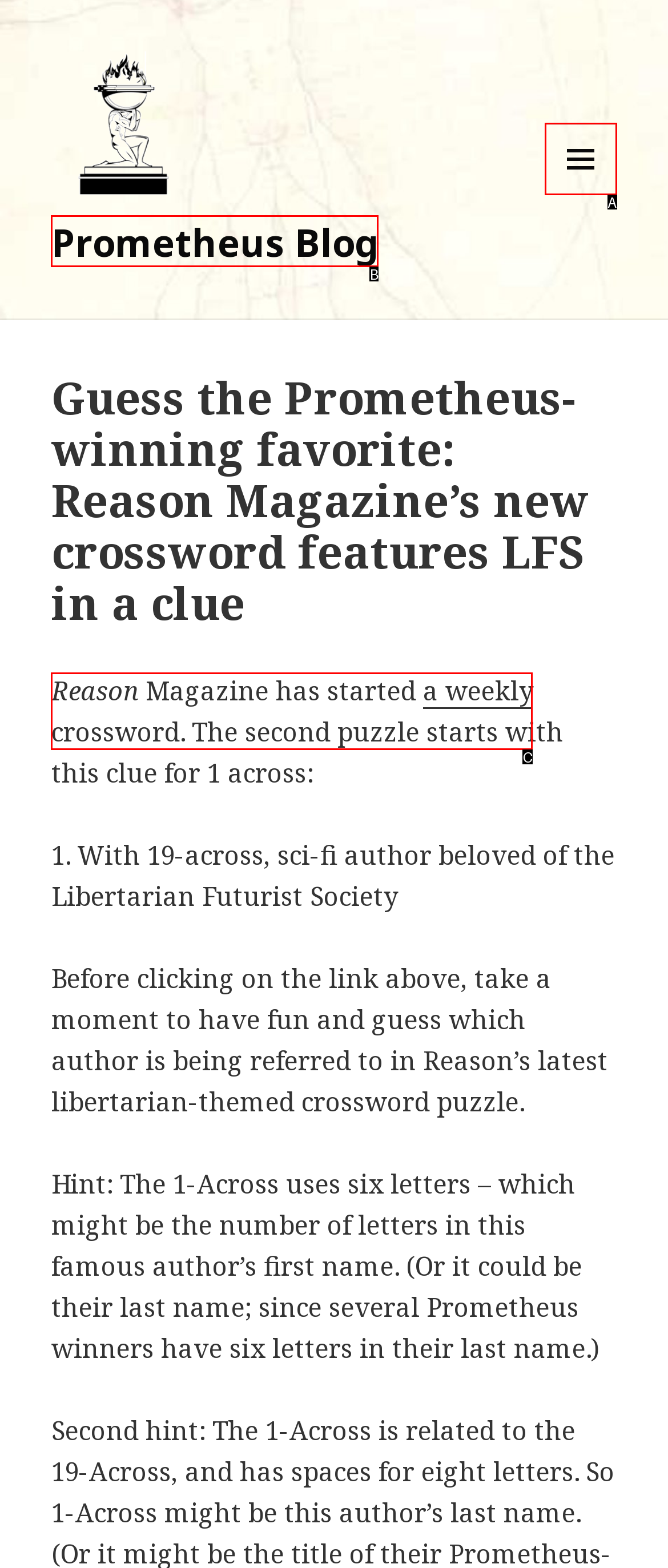Tell me which one HTML element best matches the description: Prometheus Blog
Answer with the option's letter from the given choices directly.

B